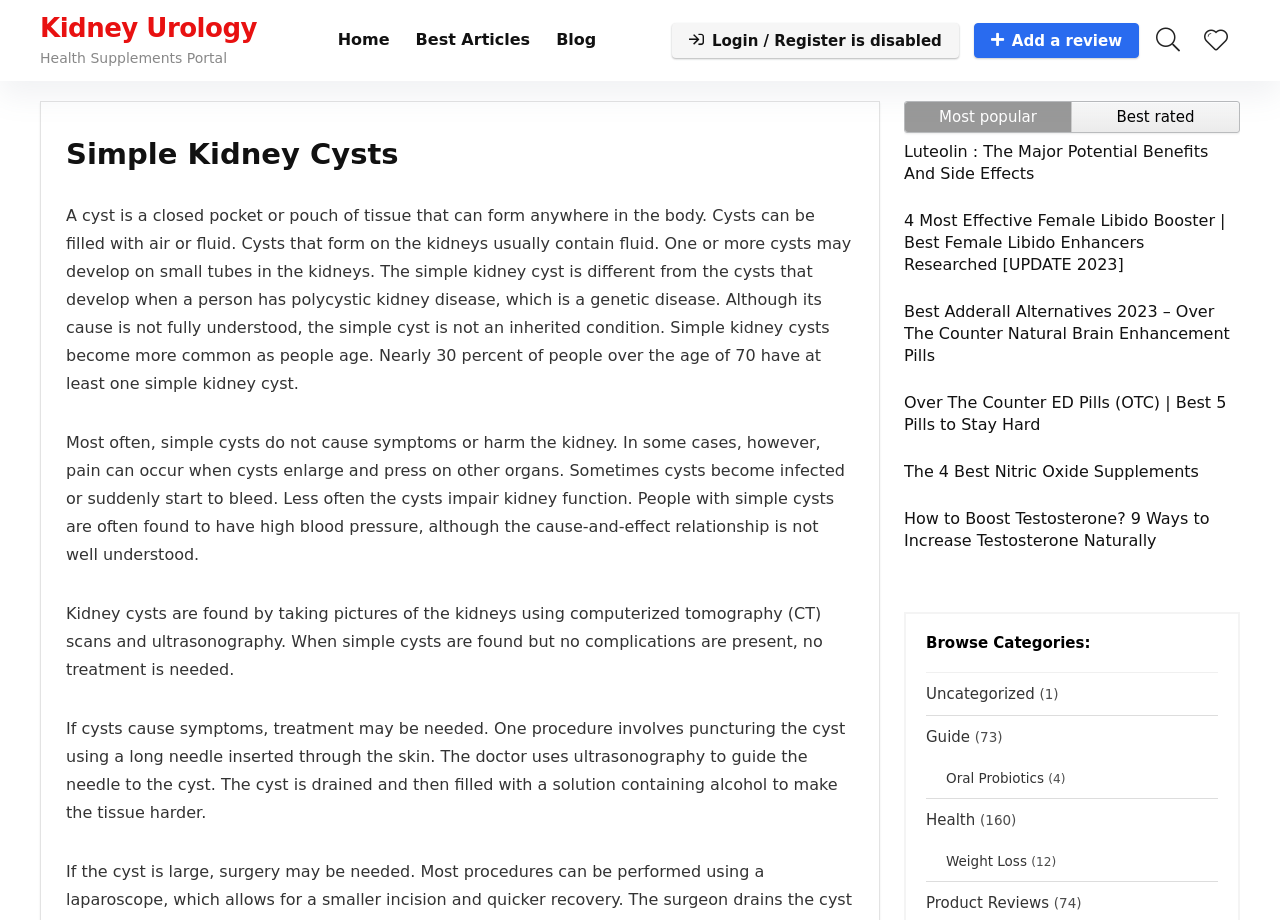How are kidney cysts found?
Answer the question with a single word or phrase by looking at the picture.

Using CT scans and ultrasonography